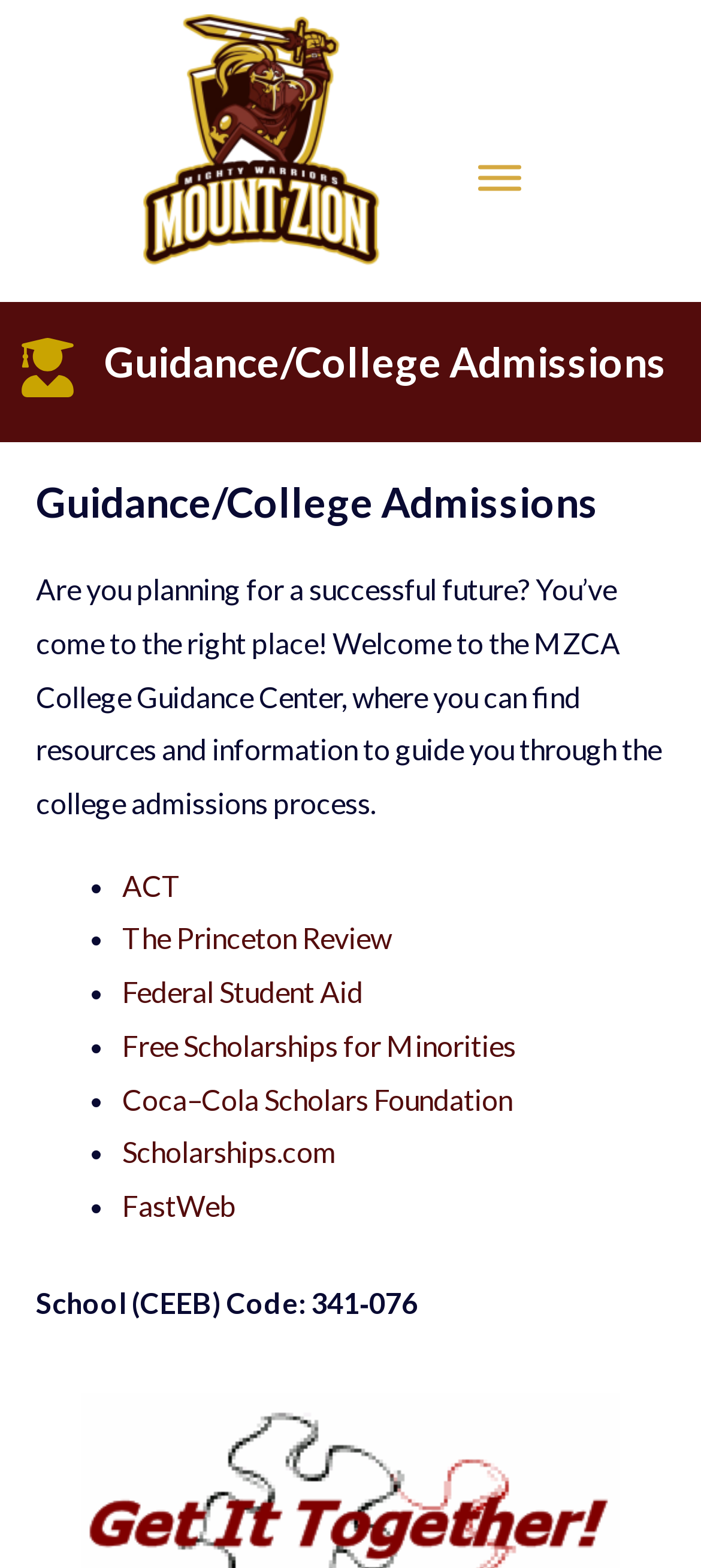Determine the bounding box coordinates of the clickable region to follow the instruction: "Explore the Princeton Review".

[0.174, 0.587, 0.559, 0.609]